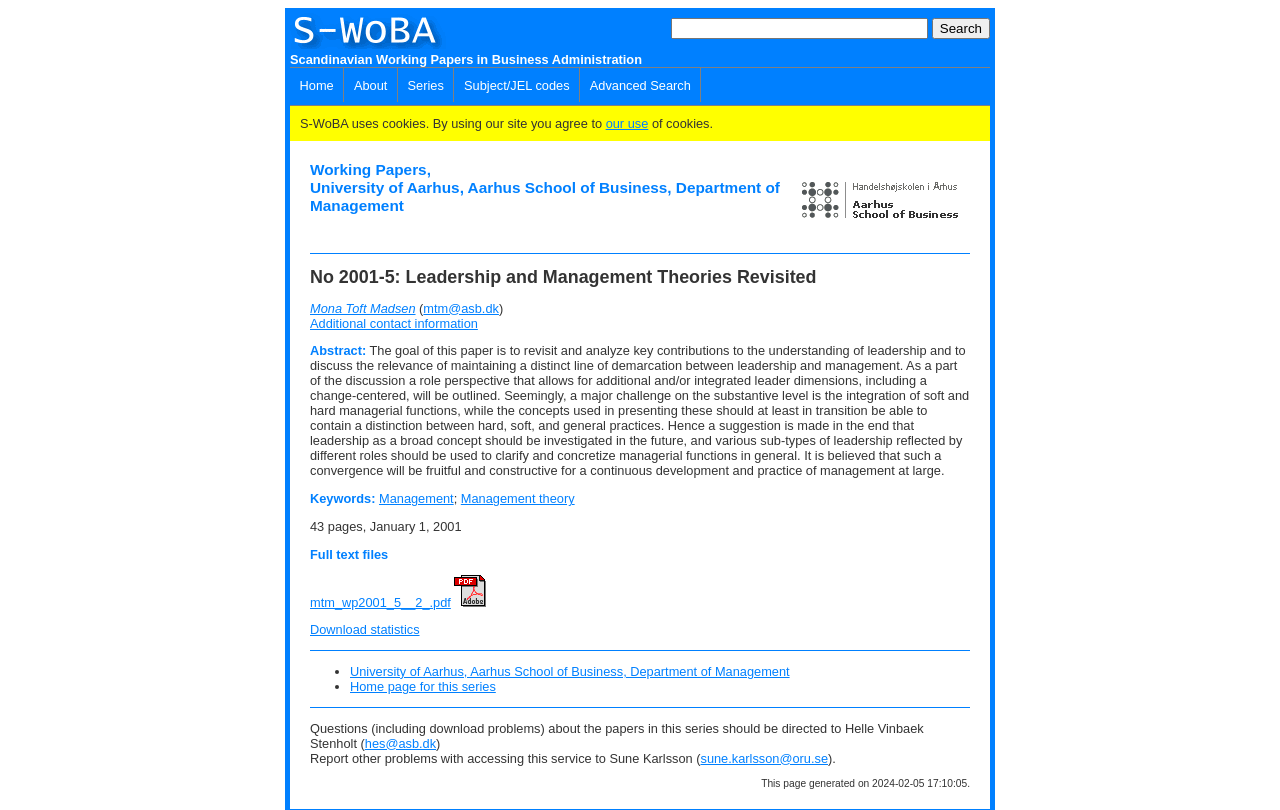How many pages is the full text file?
Based on the visual details in the image, please answer the question thoroughly.

I found the page count by looking at the static text element that says '43 pages, January 1, 2001'. This element is located near the link to the full text file, suggesting that it is describing the file's properties.